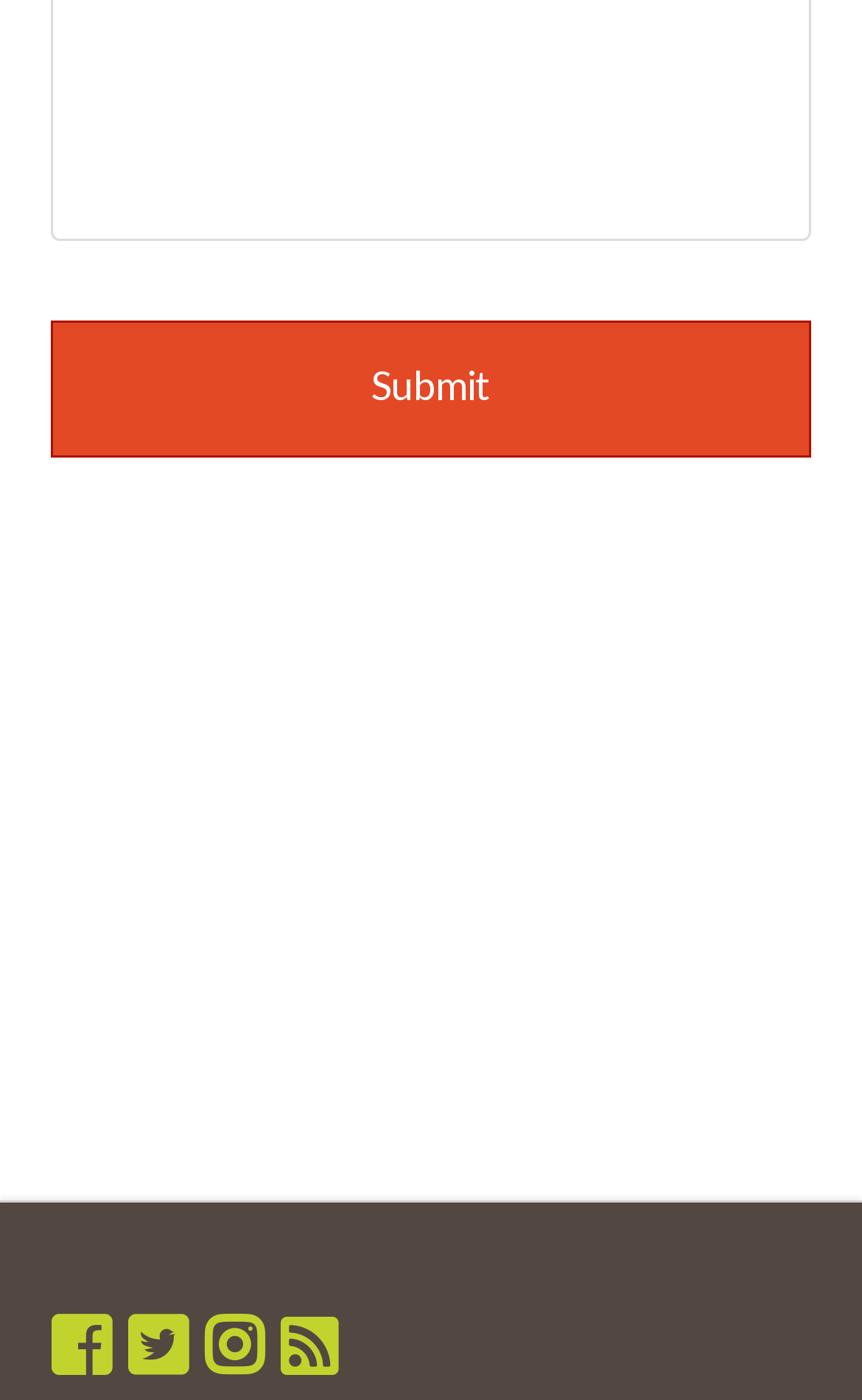Using the description: "Show me The Rooms", identify the bounding box of the corresponding UI element in the screenshot.

[0.305, 0.548, 0.695, 0.626]